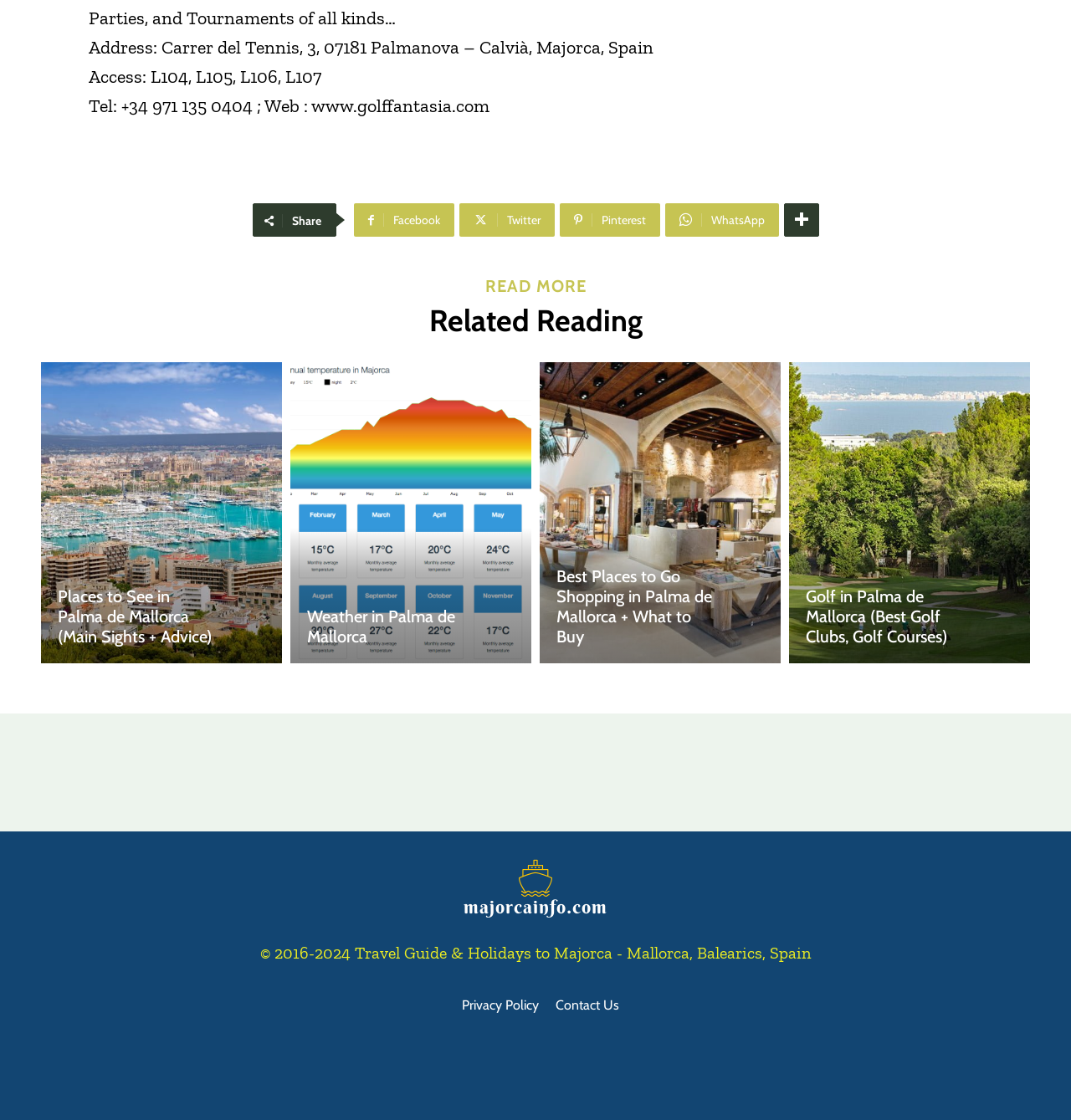Kindly determine the bounding box coordinates for the area that needs to be clicked to execute this instruction: "Share on Facebook".

[0.33, 0.181, 0.424, 0.211]